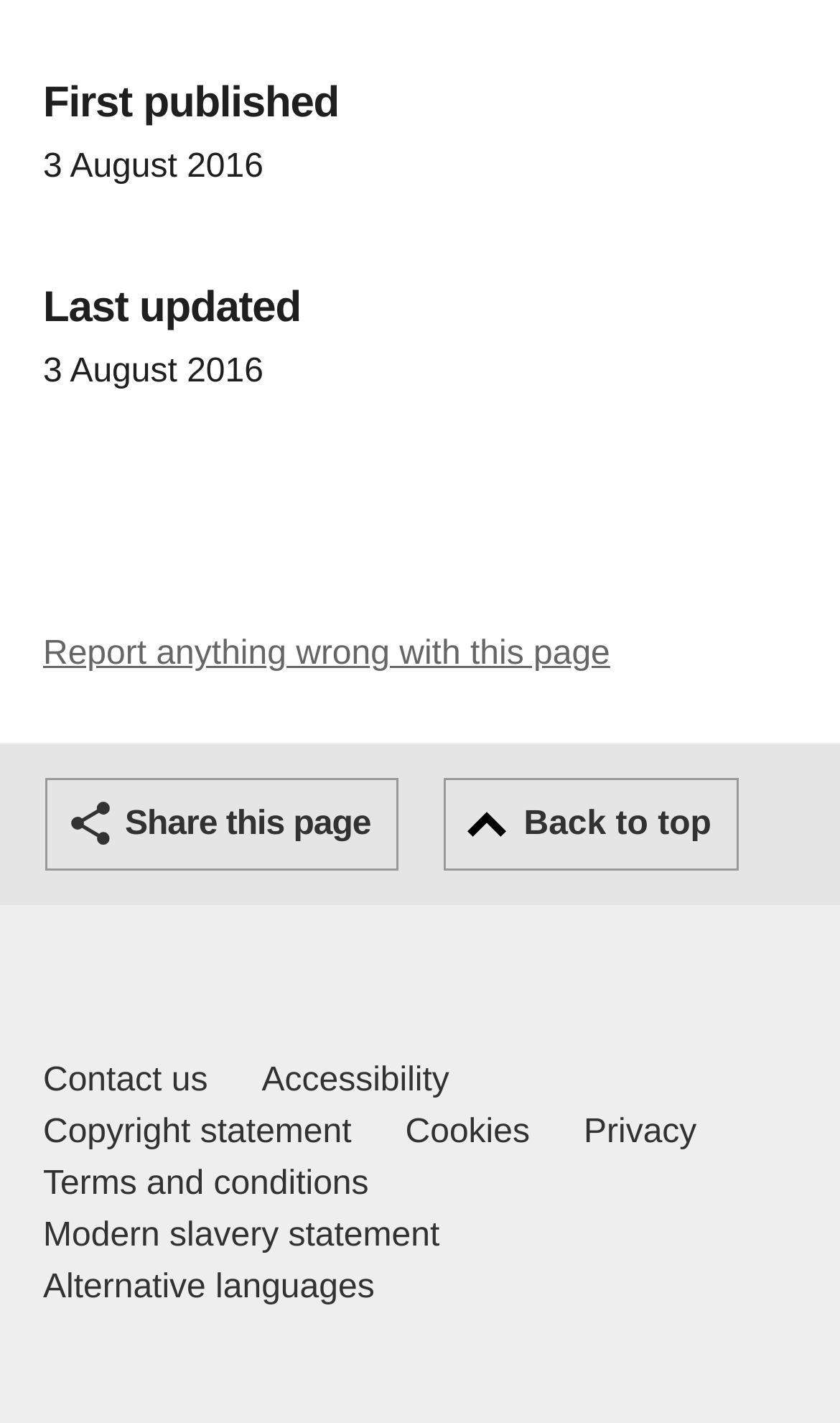Please locate the bounding box coordinates of the region I need to click to follow this instruction: "Share this page".

[0.054, 0.546, 0.475, 0.611]